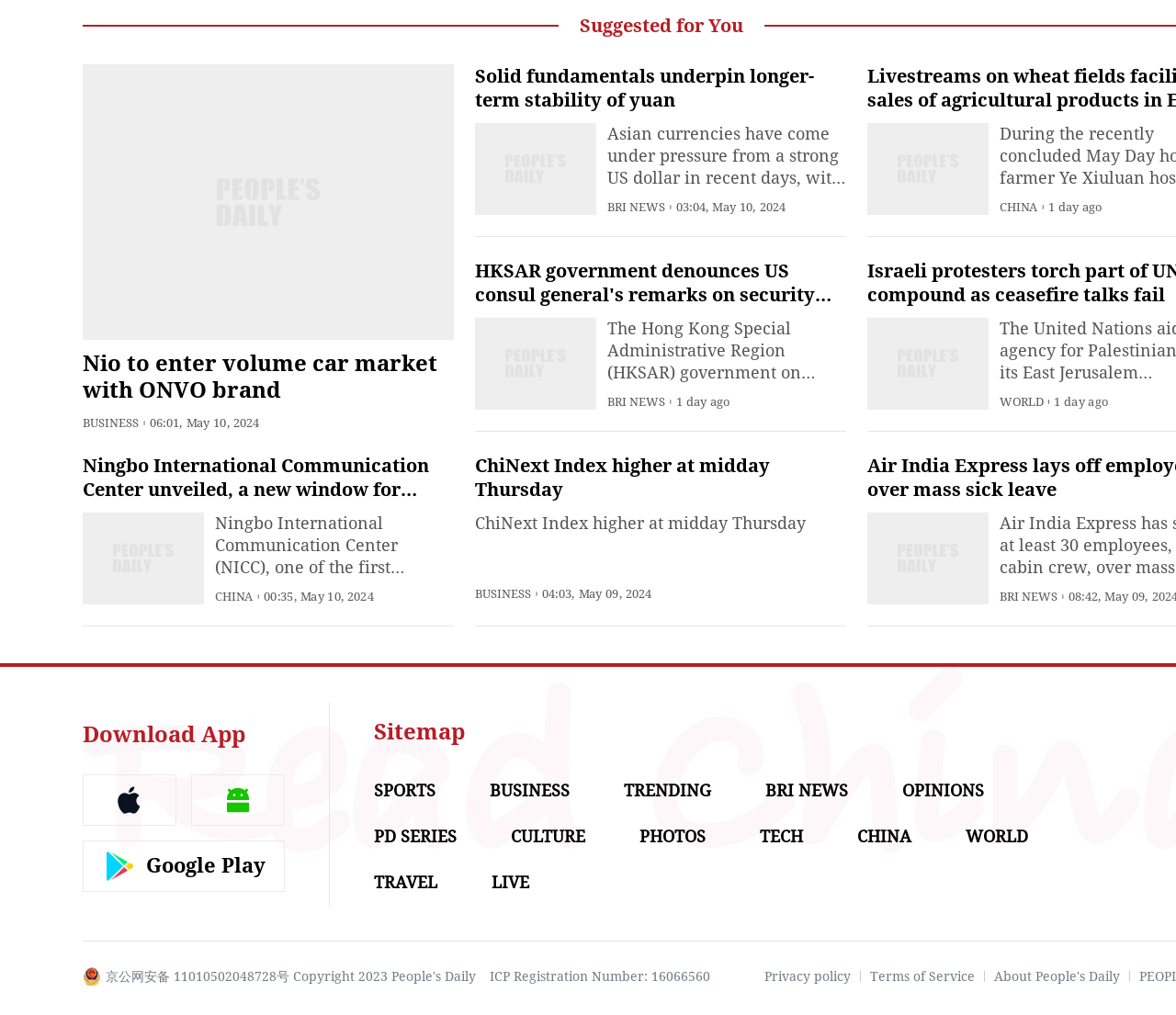What is the category of the first news article?
Offer a detailed and full explanation in response to the question.

The first news article is categorized as 'BUSINESS' because the StaticText element with the text 'BUSINESS' is located near the title of the article, indicating that it is a category or tag for the article.